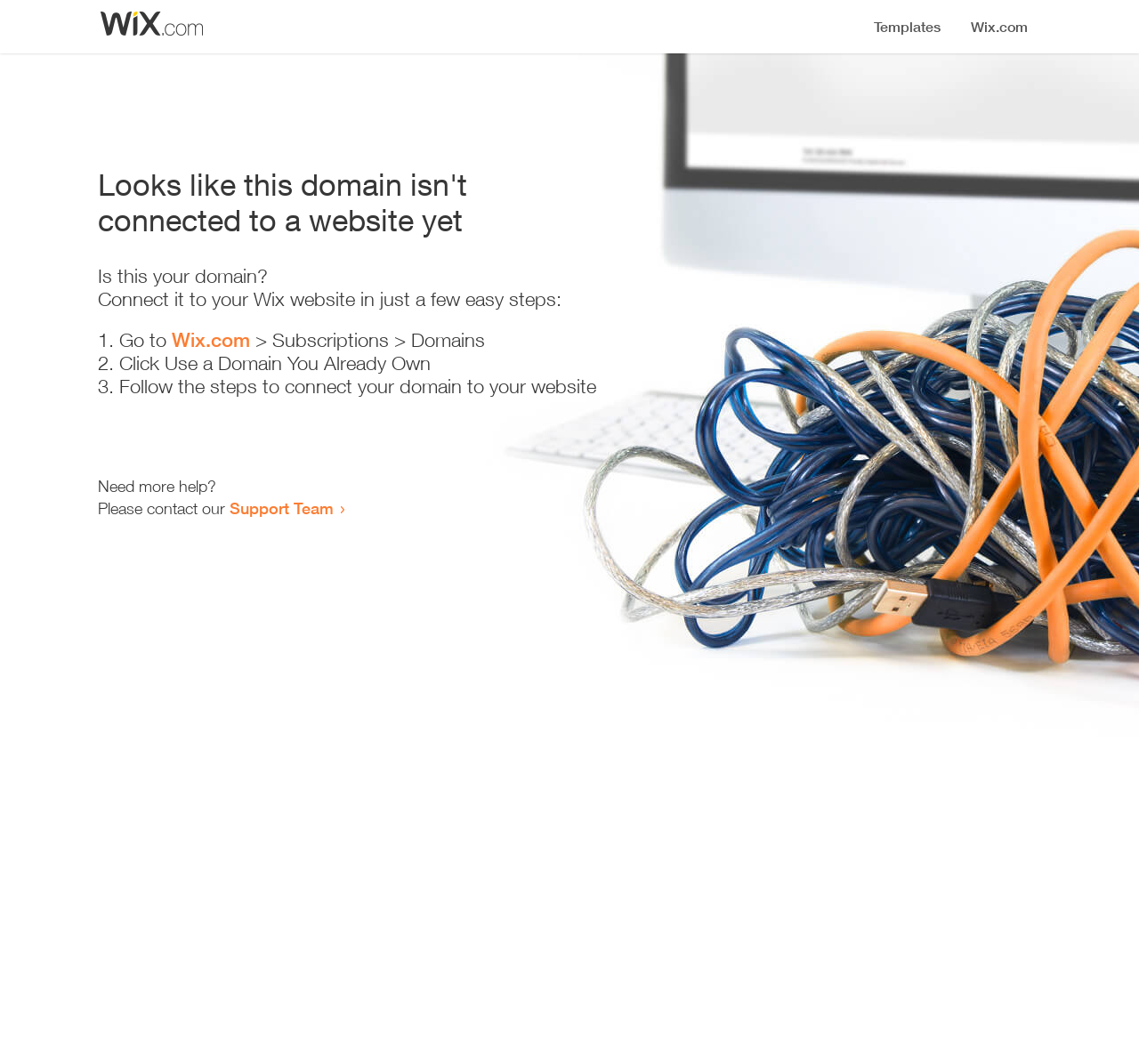Bounding box coordinates are given in the format (top-left x, top-left y, bottom-right x, bottom-right y). All values should be floating point numbers between 0 and 1. Provide the bounding box coordinate for the UI element described as: Wix.com

[0.151, 0.309, 0.22, 0.33]